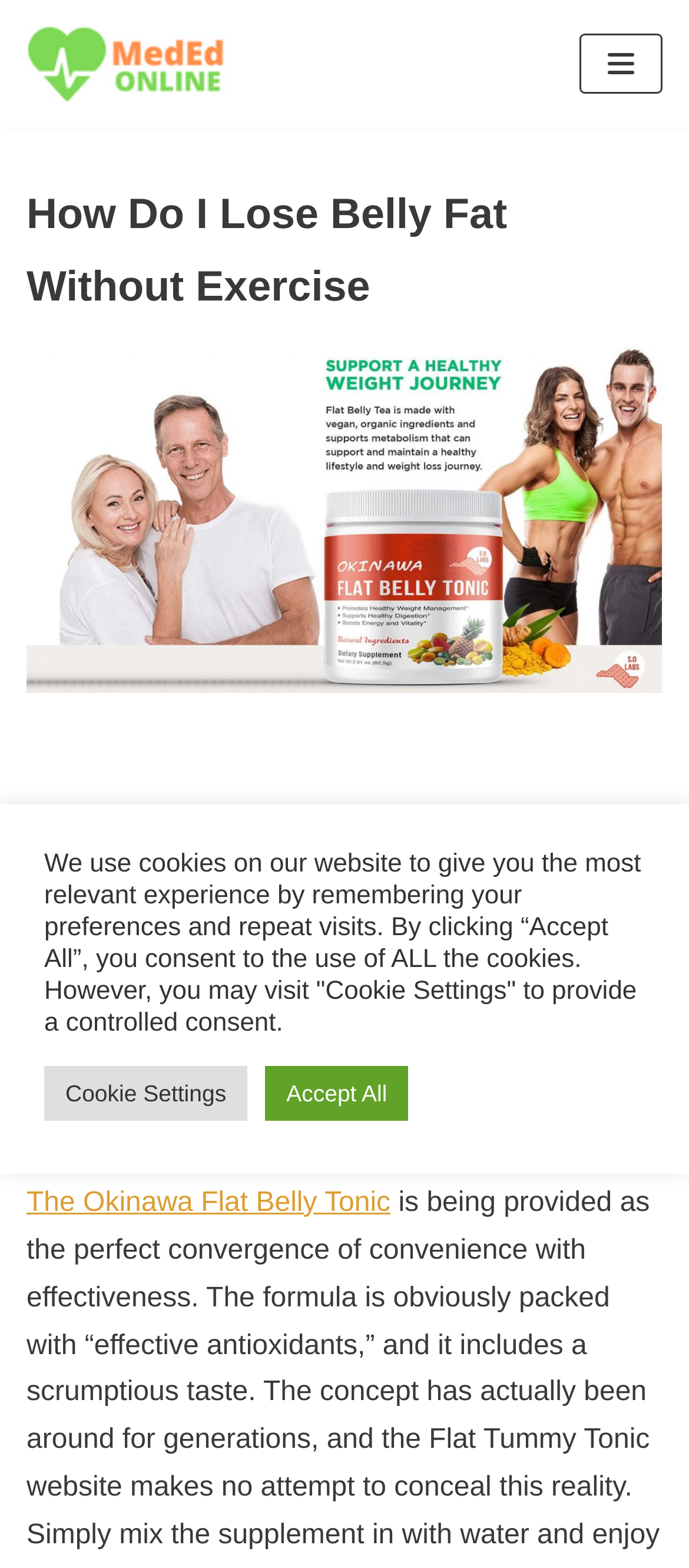What is the format of the product formula mentioned on the webpage?
Give a thorough and detailed response to the question.

According to the StaticText element, 'The most effective supplements in our minds are those that combine an easy-to-digest and simple formula with a litany of reliable active ingredients.', the format of the product formula mentioned on the webpage is easy-to-digest and simple.